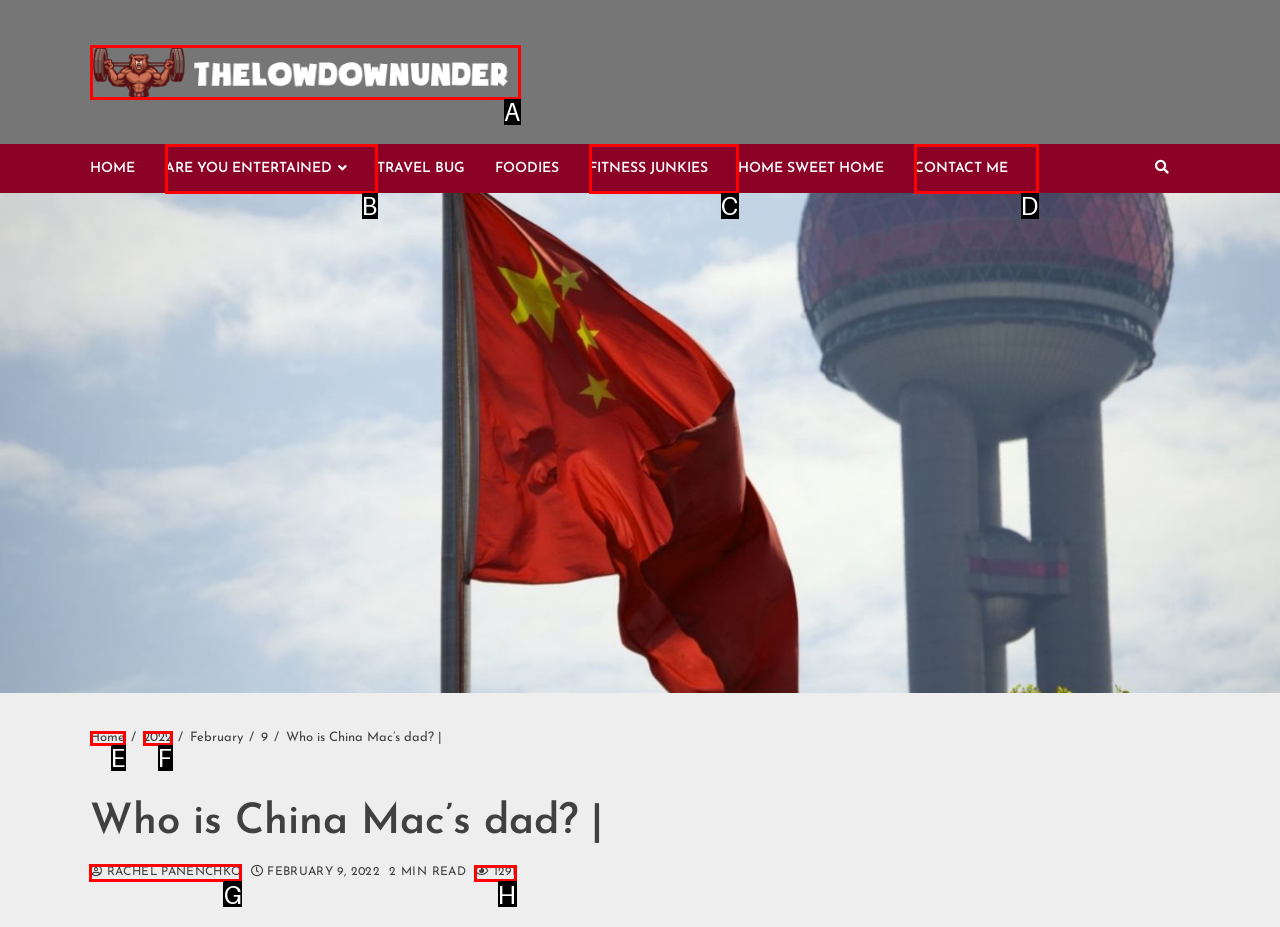Identify the letter of the correct UI element to fulfill the task: Click the link to download free pictures about Bollywood from the given options in the screenshot.

None